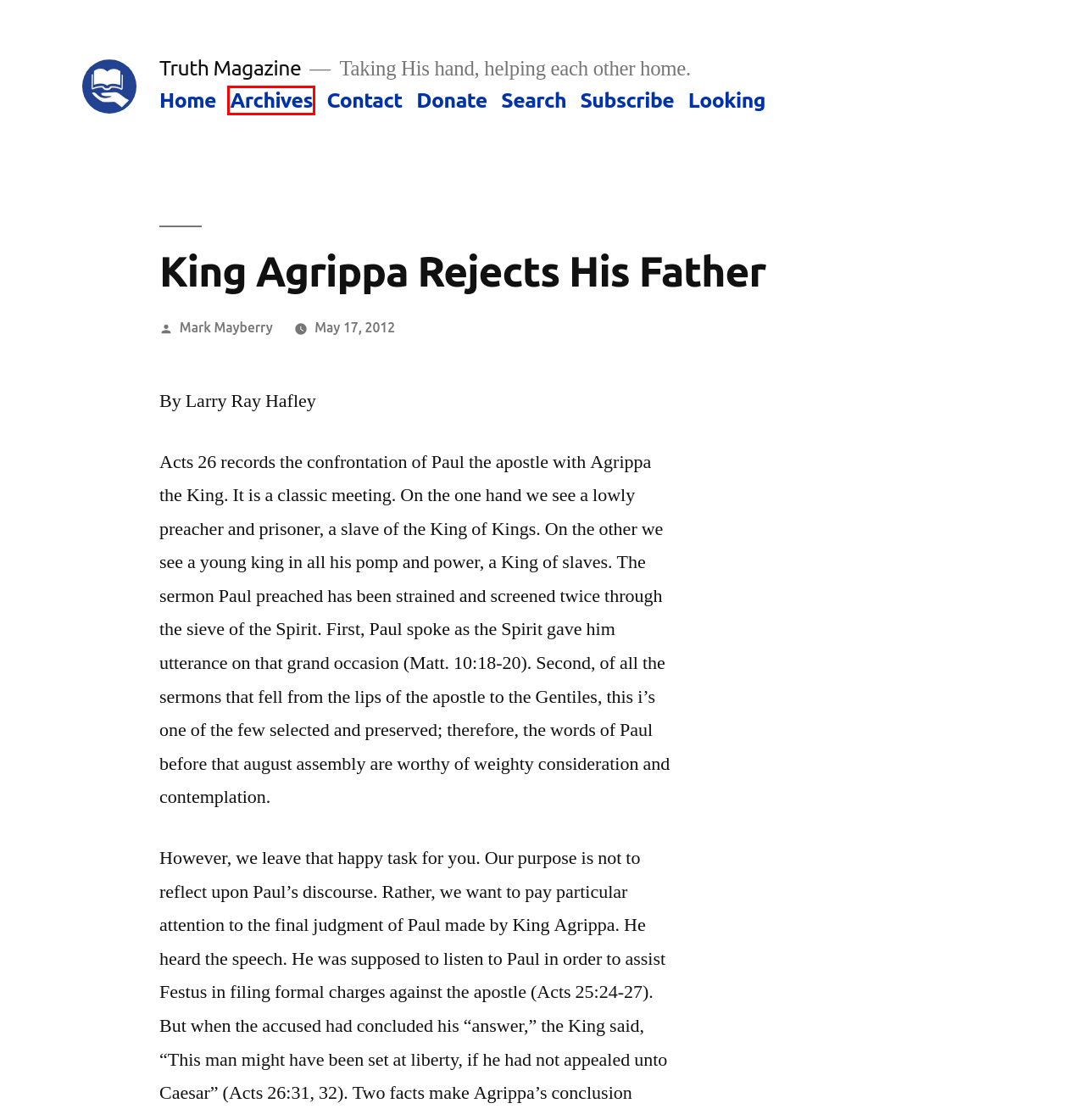Examine the screenshot of a webpage with a red bounding box around a UI element. Select the most accurate webpage description that corresponds to the new page after clicking the highlighted element. Here are the choices:
A. Donations – Truth Magazine
B. Archive Contents – Truth Magazine
C. “Professing Themselves to be Wise” – Truth Magazine
D. Truth Magazine – Taking His hand, helping each other home.
E. Archives for Truth Magazine – Truth Magazine
F. Search – Truth Magazine
G. Looking – Truth Magazine
H. Jesus and Division – Truth Magazine

E